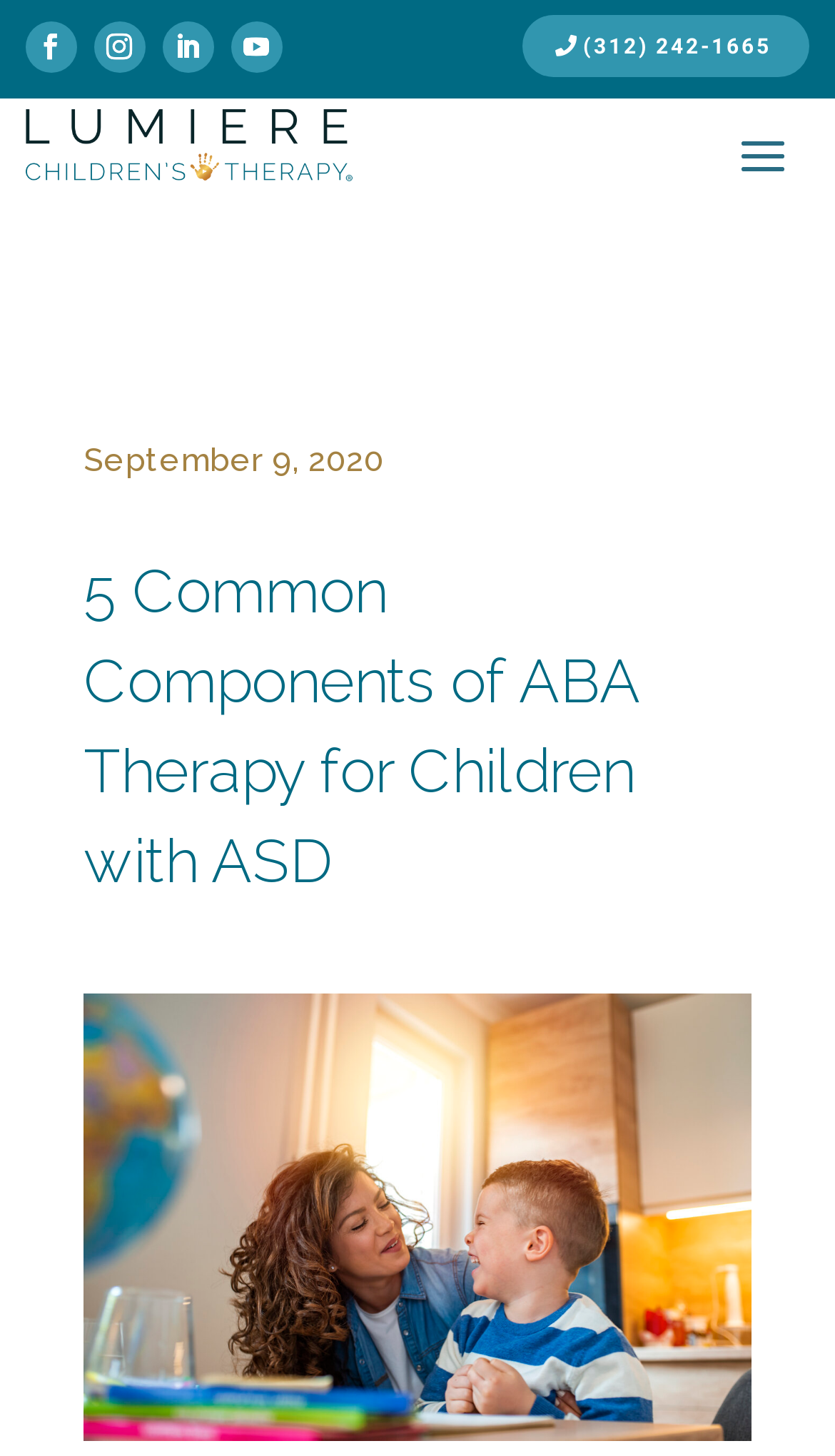Identify the bounding box coordinates for the UI element described as follows: HCM Consultants. Use the format (top-left x, top-left y, bottom-right x, bottom-right y) and ensure all values are floating point numbers between 0 and 1.

None